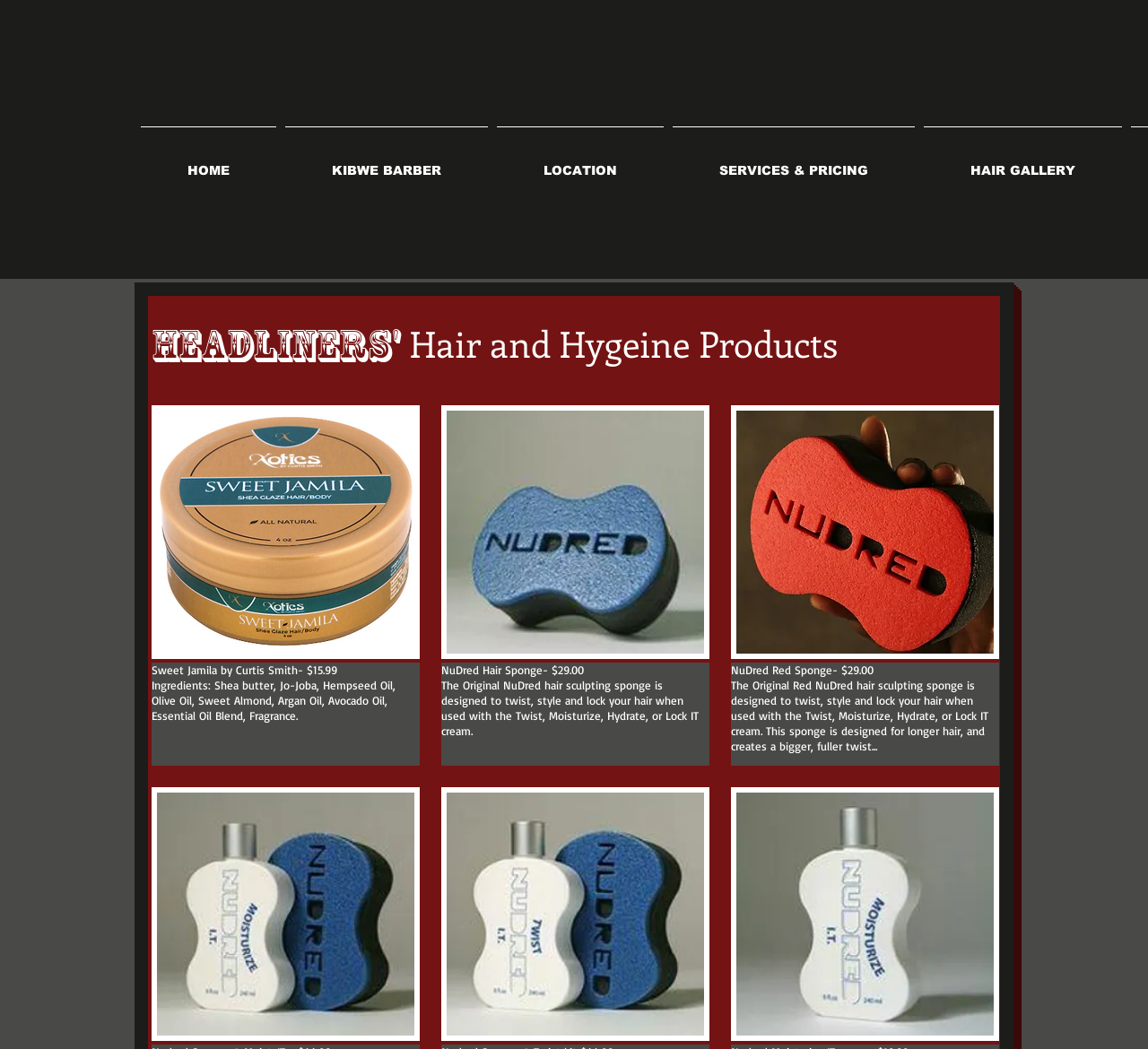Please reply to the following question with a single word or a short phrase:
How many images are displayed on the webpage?

6